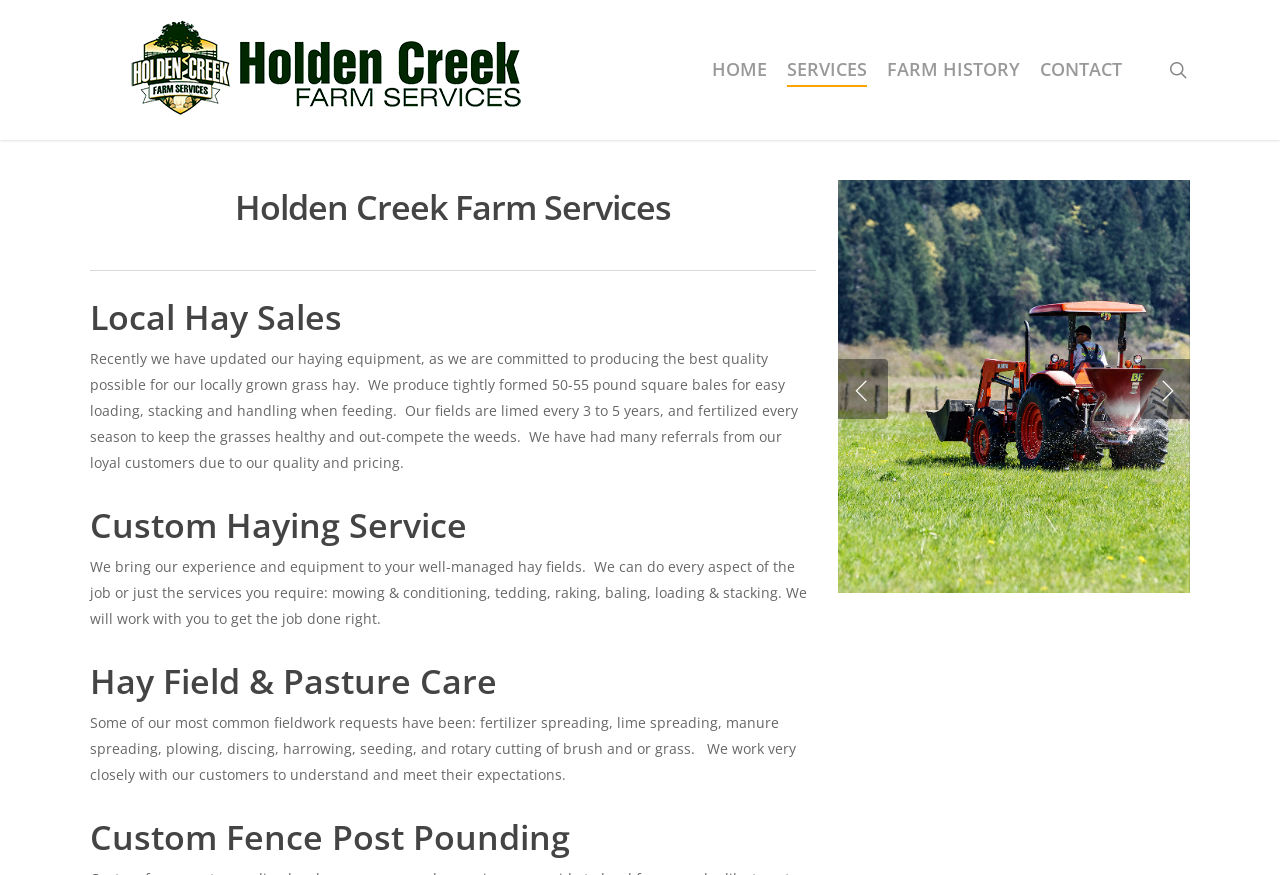Please locate the clickable area by providing the bounding box coordinates to follow this instruction: "search for something".

[0.911, 0.069, 0.93, 0.091]